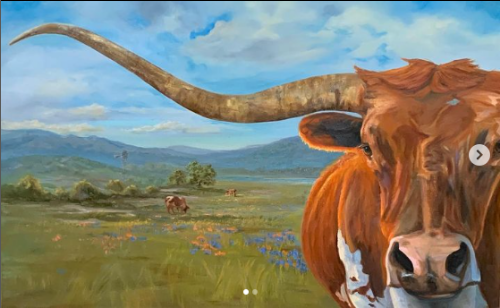Give a thorough caption for the picture.

The image features a vibrant and captivating oil painting titled "Big Boy Country" by artist Donna Hays. The artwork prominently displays a close-up view of a majestic longhorn steer, showcasing its striking orange and white fur and impressive horns. The steer gazes directly at the viewer, creating an engaging focal point within the composition. In the background, a serene landscape unfolds, filled with lush greenery and distant rolling hills under a bright blue sky dotted with soft clouds. Additional cattle can be seen meandering through a field adorned with vibrant bluebonnets, further enhancing the picturesque rural charm. This piece reflects Hays' dedication to capturing the essence of nature and livestock in her work. It is available for purchase at a price of $3,000.